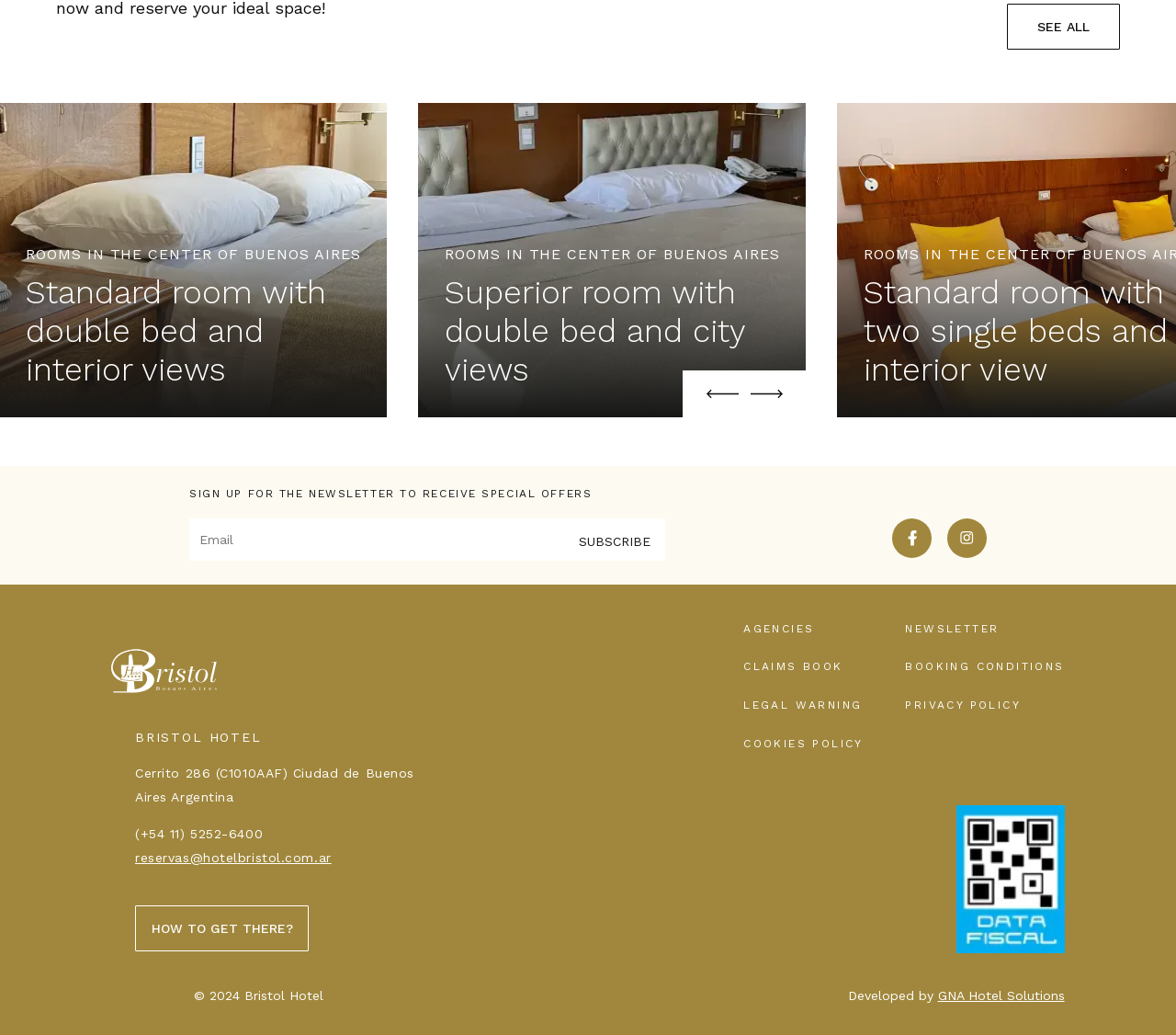Show the bounding box coordinates for the HTML element described as: "(+54 11) 5252-6400".

[0.115, 0.798, 0.224, 0.812]